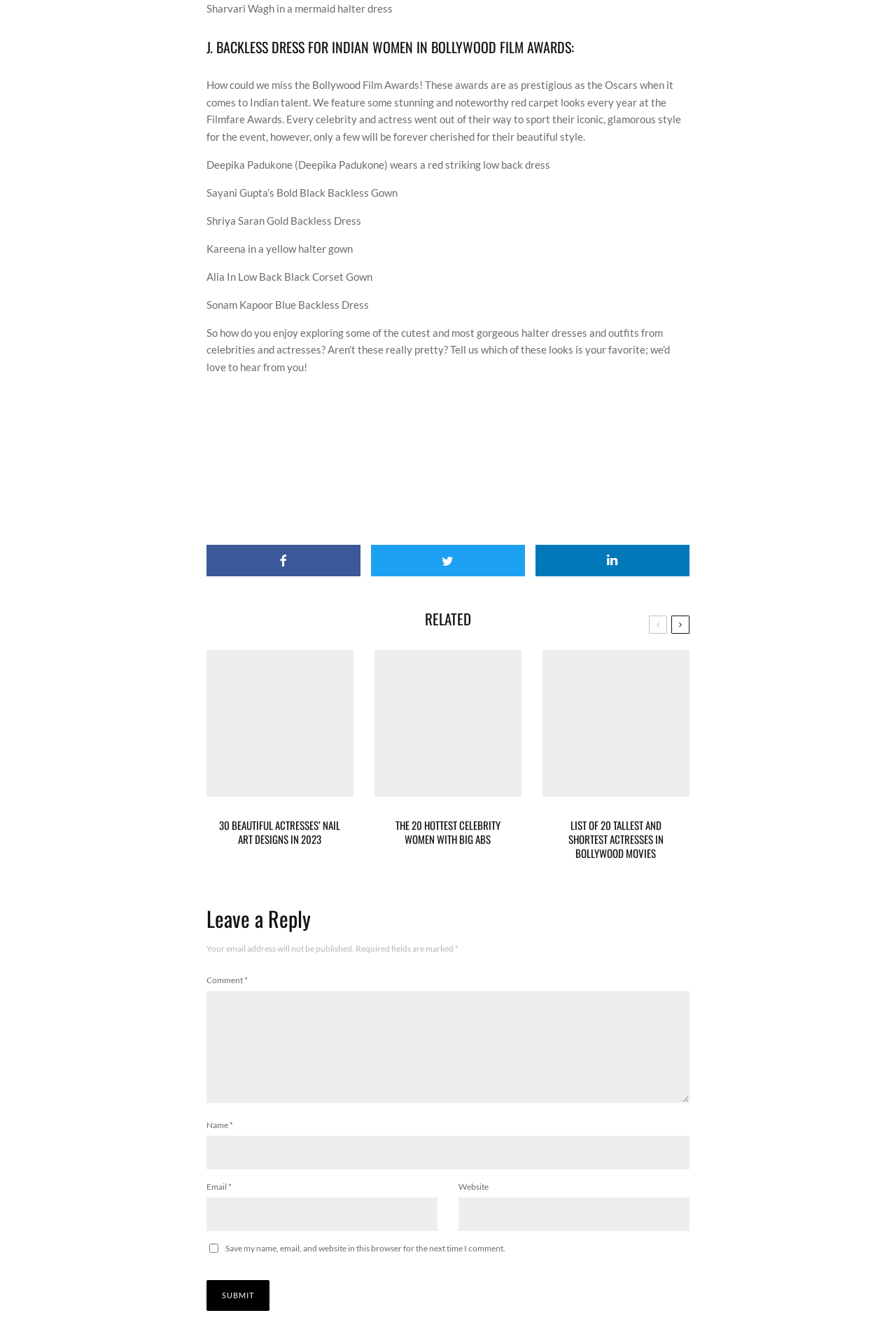Select the bounding box coordinates of the element I need to click to carry out the following instruction: "Click the 'Submit' button".

[0.23, 0.954, 0.301, 0.977]